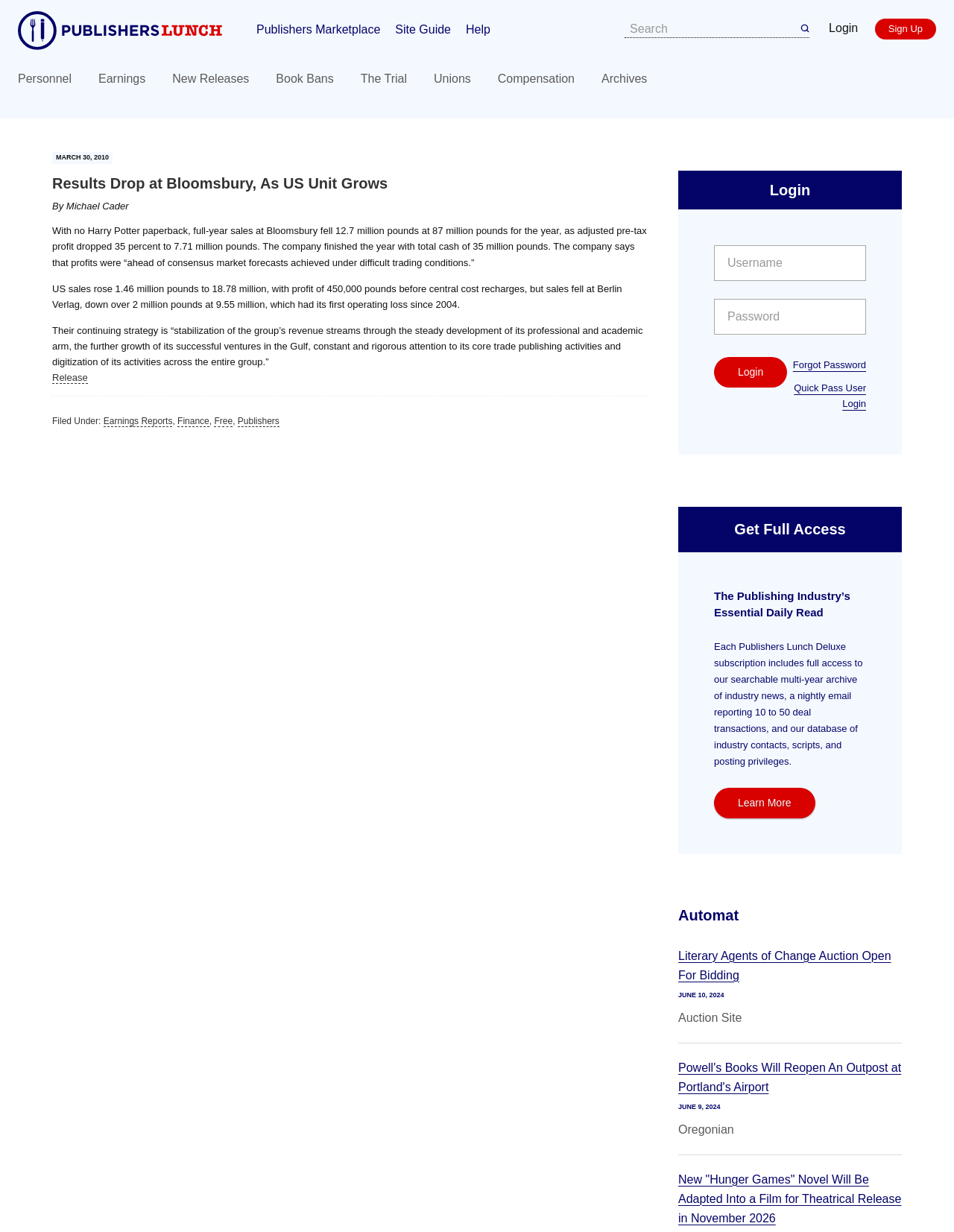From the image, can you give a detailed response to the question below:
What is the name of the company mentioned in the article?

The article mentions 'Results Drop at Bloomsbury, As US Unit Grows' in the heading, and further mentions 'Bloomsbury fell 12.7 million pounds at 87 million pounds for the year' in the text, indicating that Bloomsbury is the name of the company being referred to.